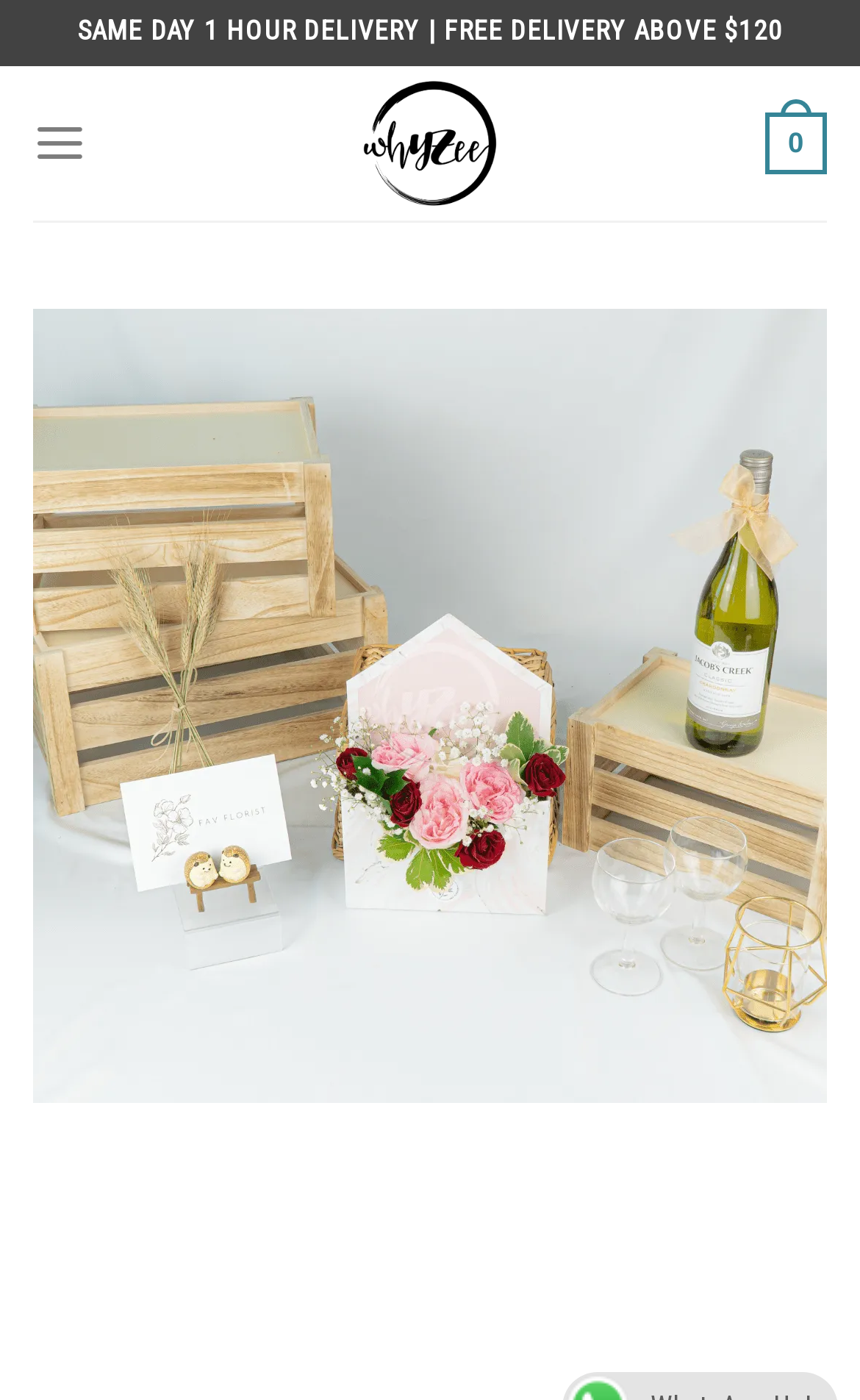Examine the image carefully and respond to the question with a detailed answer: 
What is the minimum order amount for free delivery?

The webpage has a static text 'SAME DAY 1 HOUR DELIVERY | FREE DELIVERY ABOVE $120' which indicates that the minimum order amount for free delivery is $120.